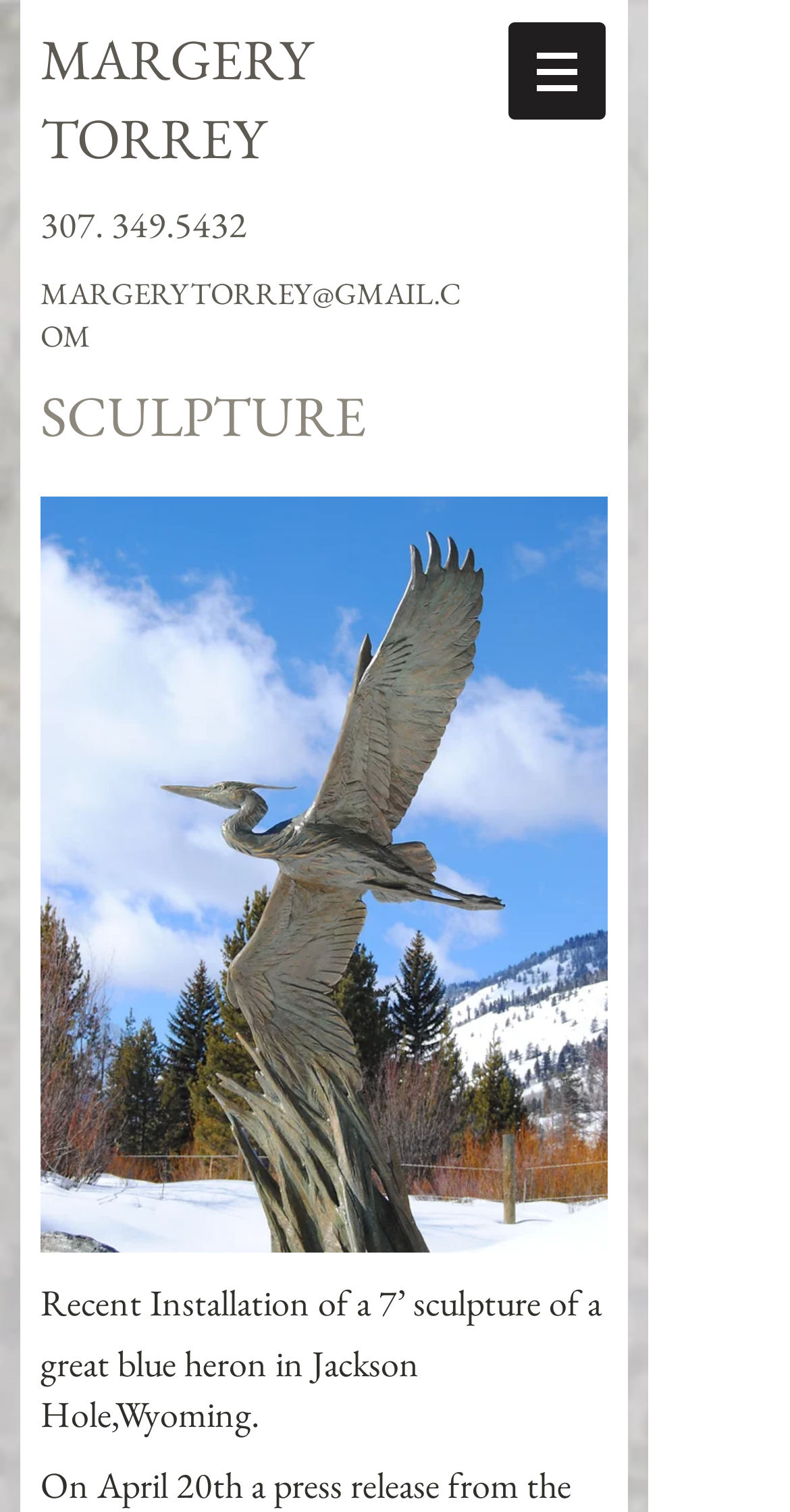From the element description: "307. 349.5432", extract the bounding box coordinates of the UI element. The coordinates should be expressed as four float numbers between 0 and 1, in the order [left, top, right, bottom].

[0.051, 0.133, 0.313, 0.164]